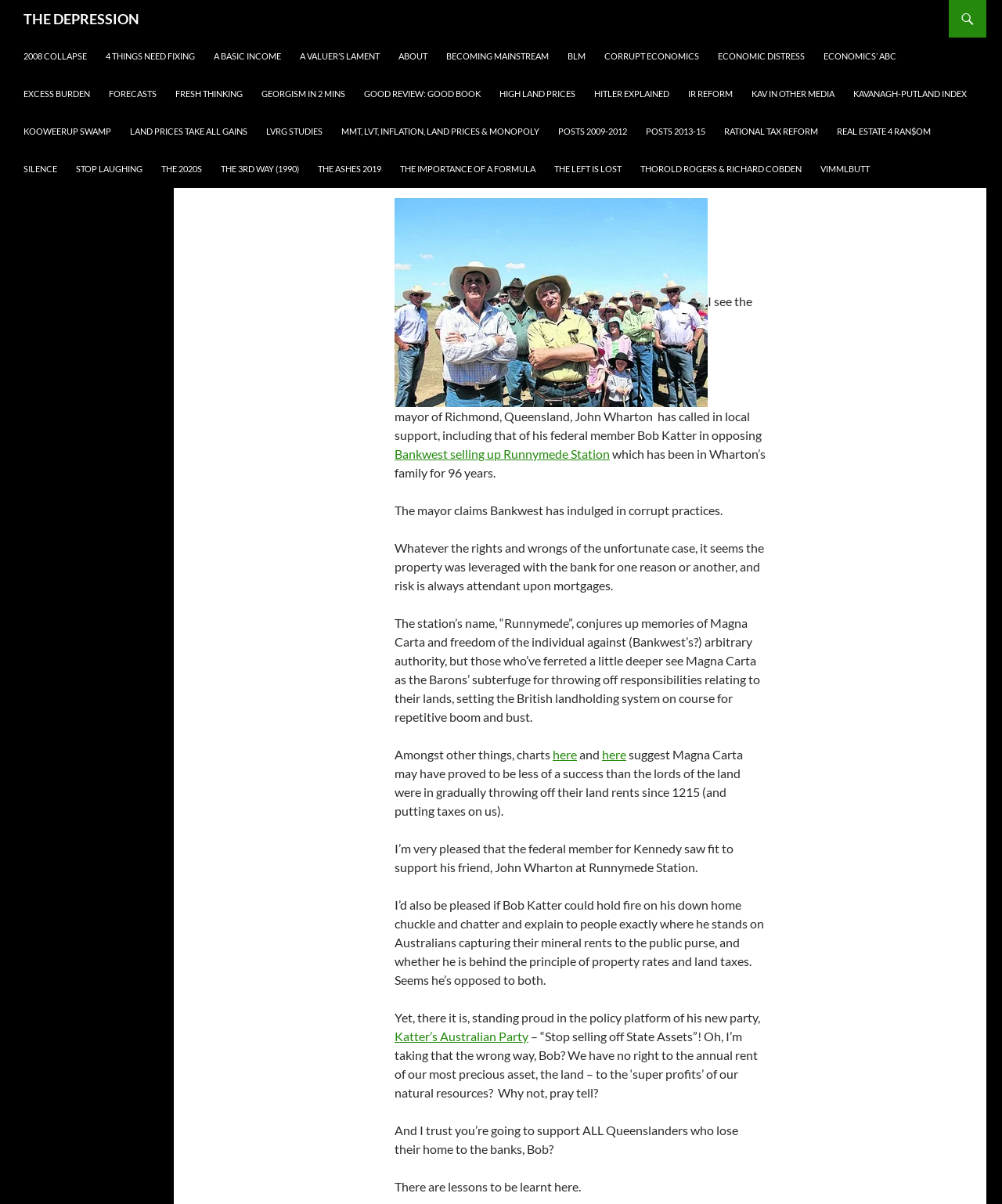What is the topic of the article?
Using the image as a reference, answer the question in detail.

The article appears to be discussing the topic of the depression, specifically in relation to land ownership and the economy, with references to Magna Carta and the British landholding system.